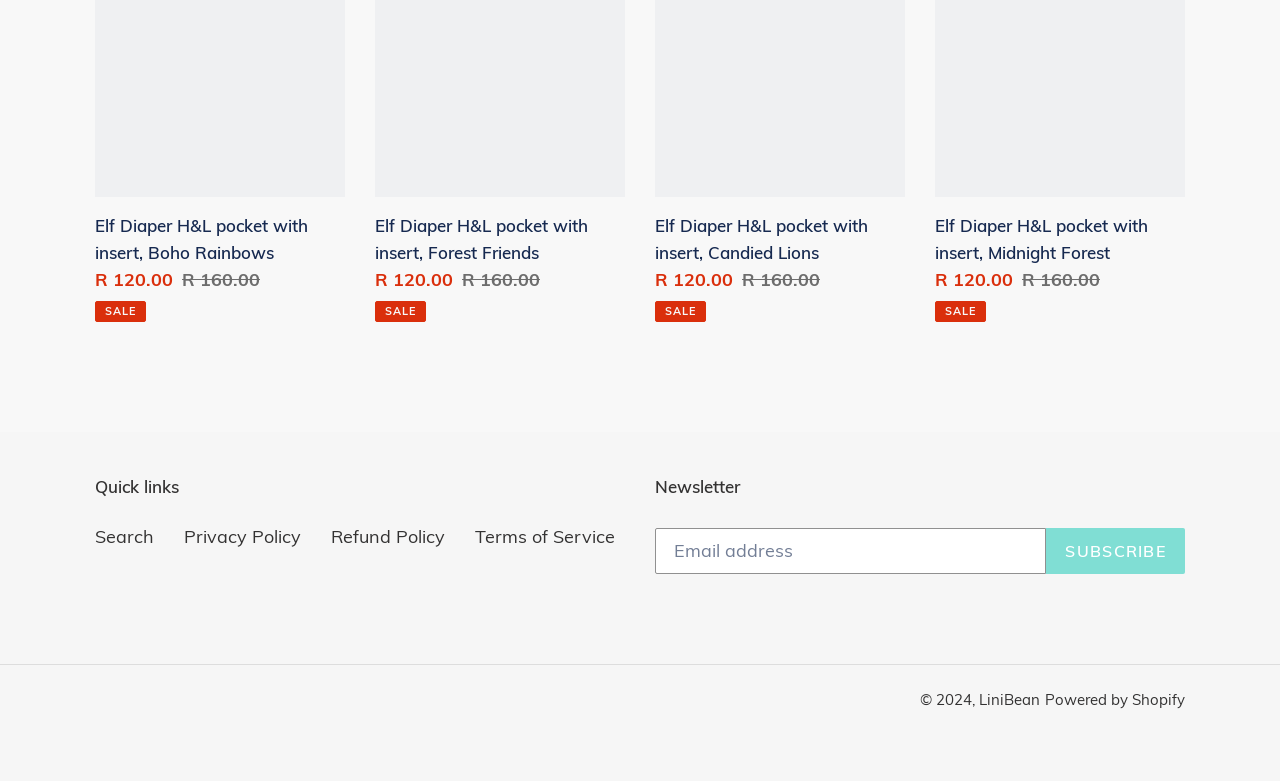Please locate the bounding box coordinates of the region I need to click to follow this instruction: "View refund policy".

[0.259, 0.672, 0.348, 0.701]